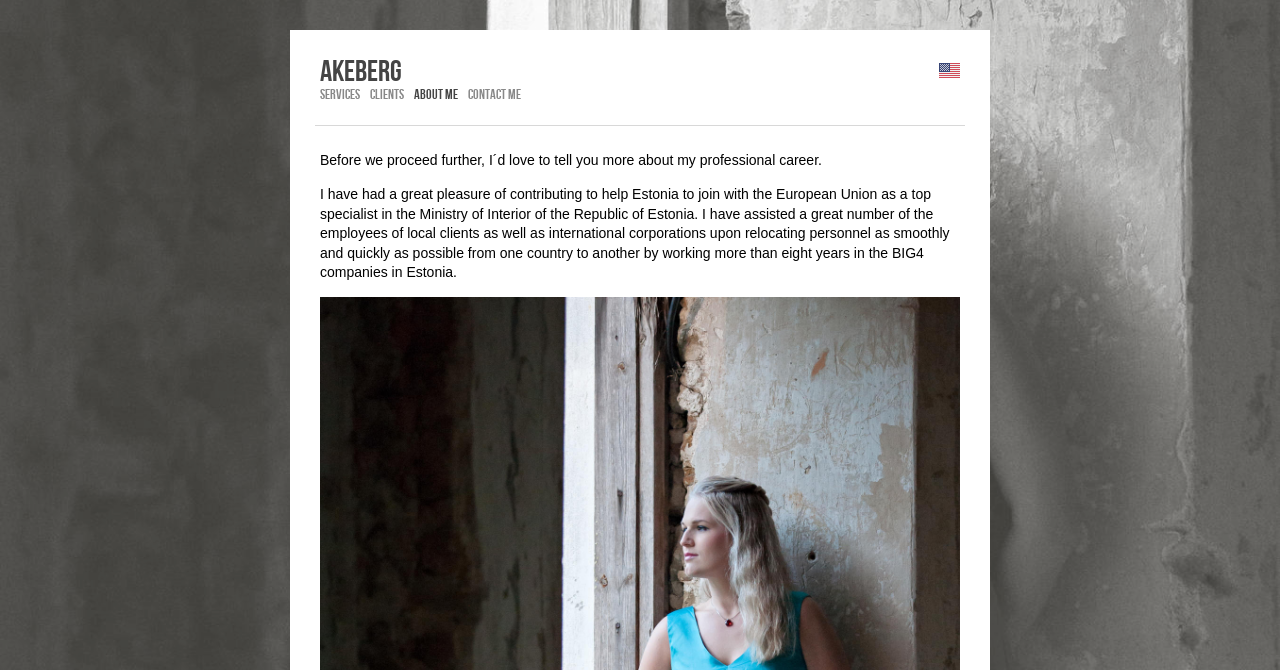Locate the bounding box coordinates for the element described below: "Contact Me". The coordinates must be four float values between 0 and 1, formatted as [left, top, right, bottom].

[0.366, 0.128, 0.407, 0.152]